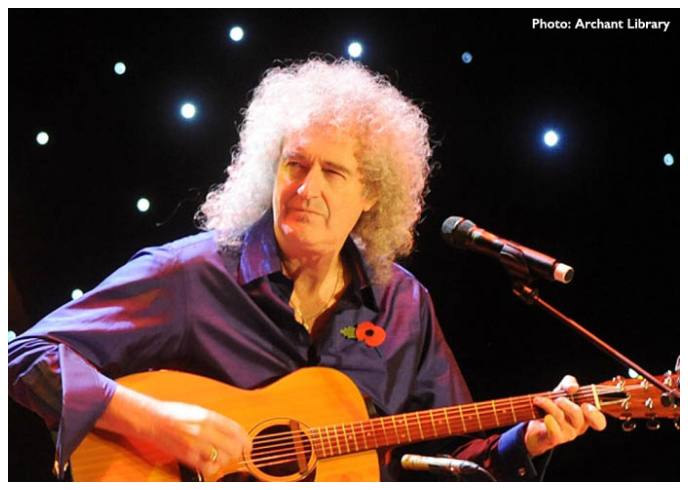Using the image as a reference, answer the following question in as much detail as possible:
Where did the performance take place?

According to the caption, the performance where Brian May made a surprise attendance was held at the Ipswich Regent on September 23, 2019.